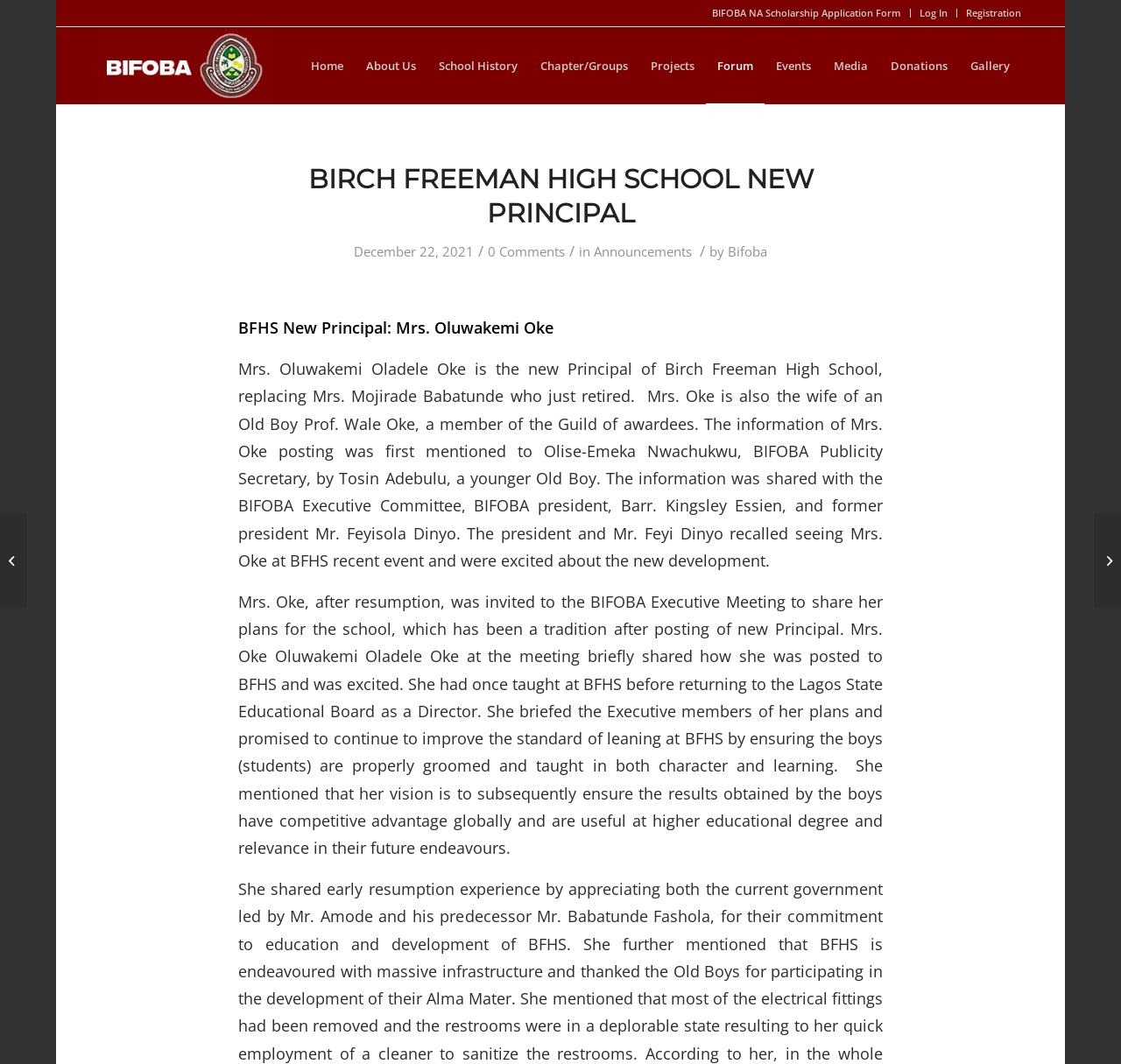Please determine the bounding box coordinates for the UI element described as: "BIFOBA NA Scholarship Application Form".

[0.635, 0.0, 0.804, 0.024]